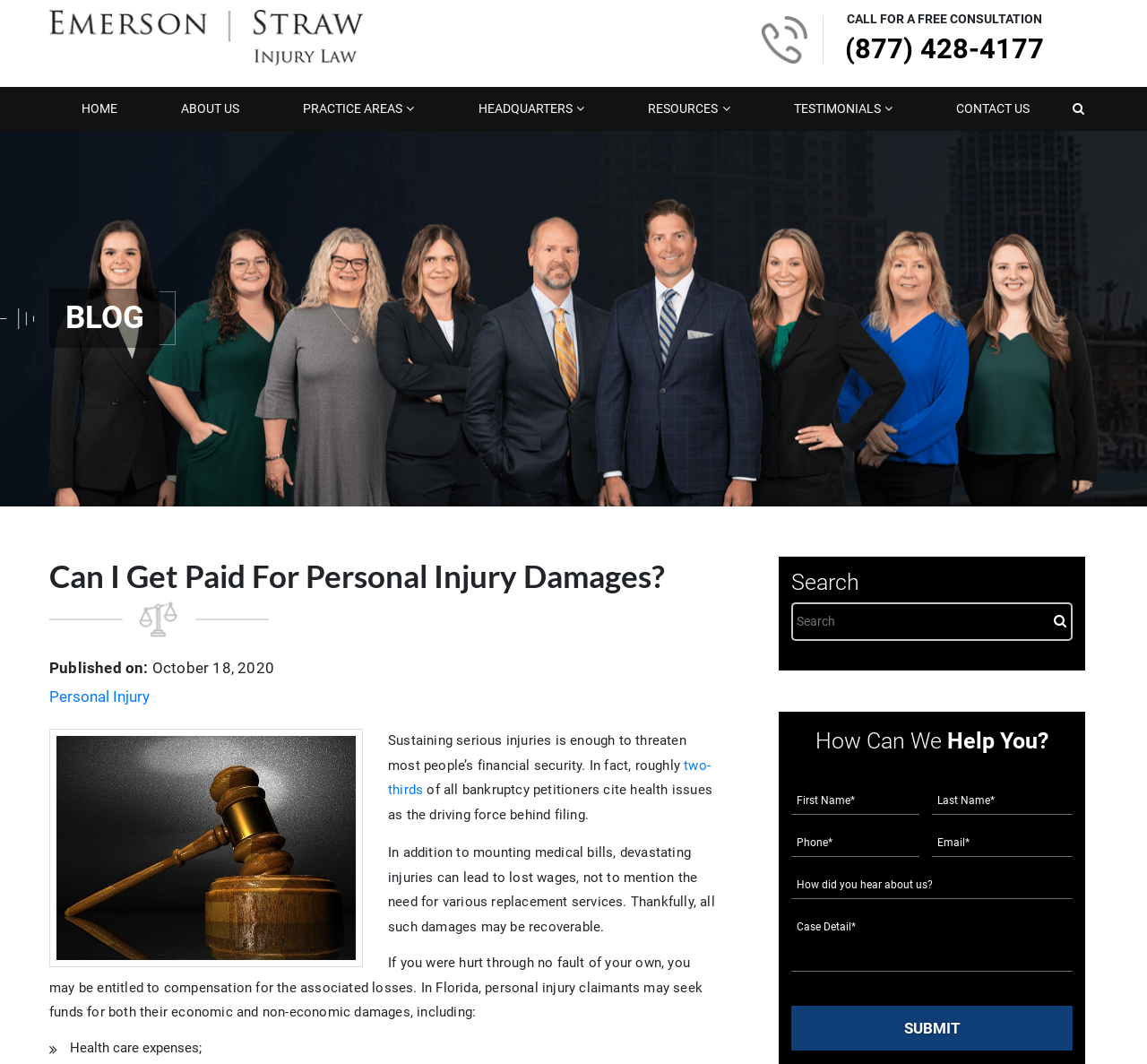From the given element description: "name="s" placeholder="Search"", find the bounding box for the UI element. Provide the coordinates as four float numbers between 0 and 1, in the order [left, top, right, bottom].

[0.69, 0.566, 0.915, 0.603]